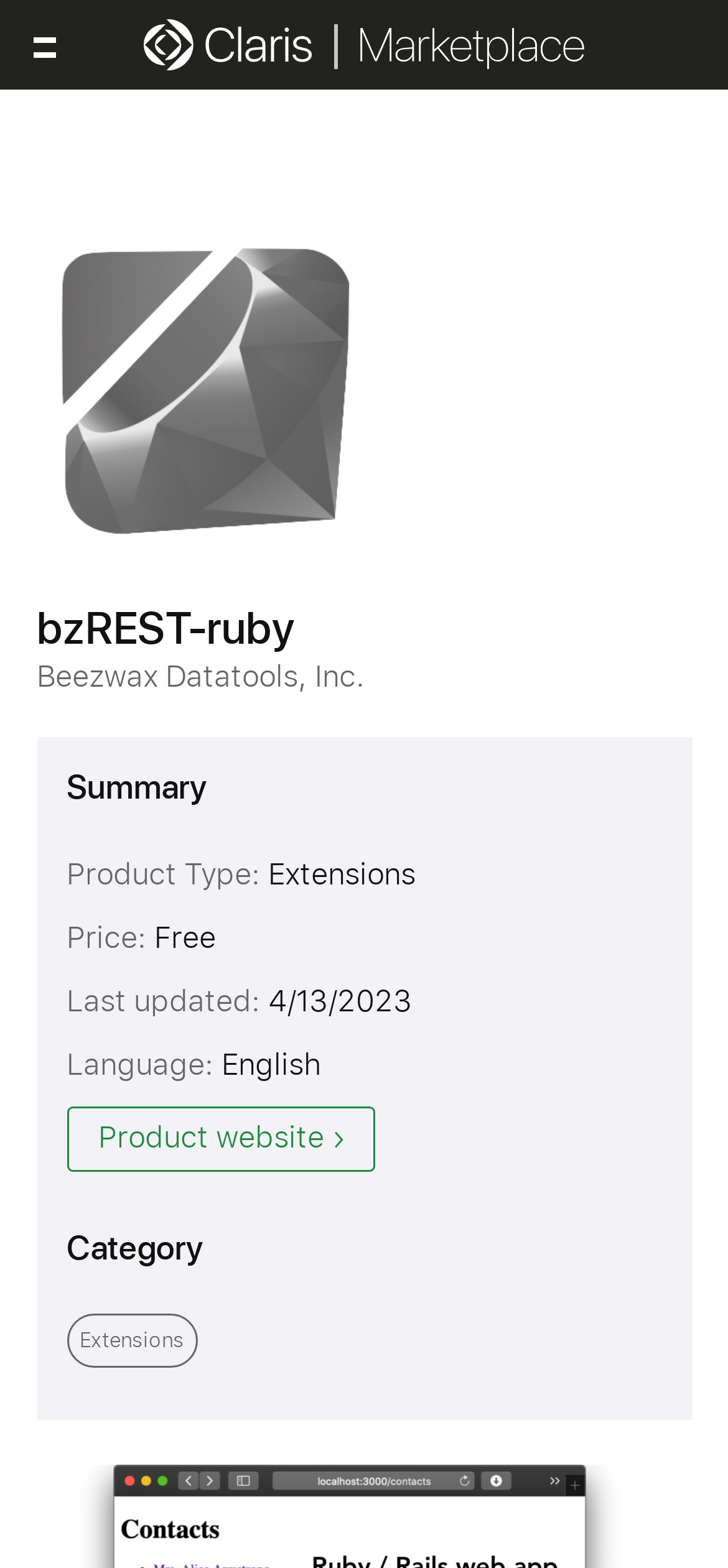What is the price of the product?
Provide a short answer using one word or a brief phrase based on the image.

Free